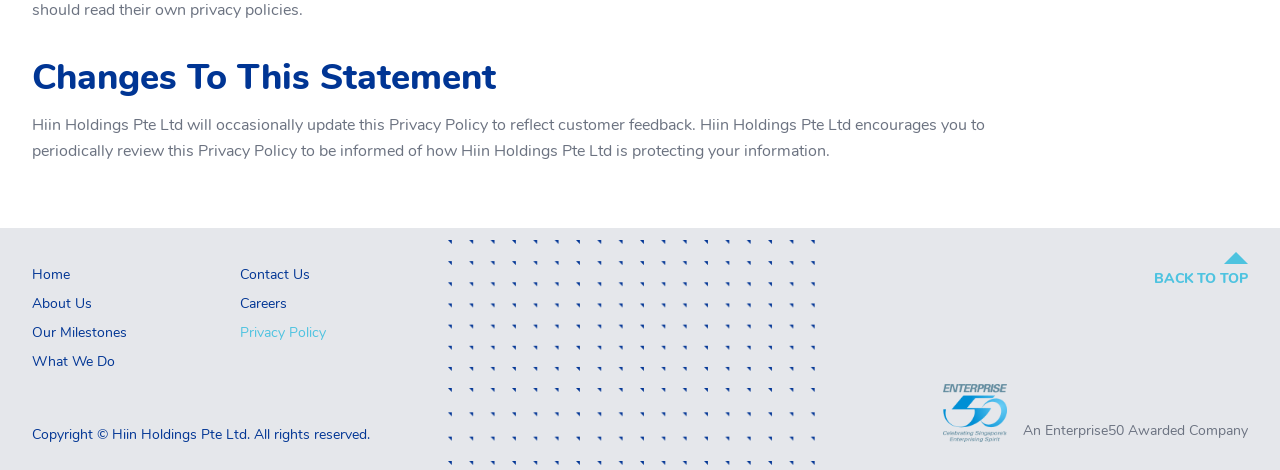What is the purpose of the 'BACK TO TOP' link?
Give a detailed and exhaustive answer to the question.

The 'BACK TO TOP' link is located at the bottom of the webpage, and its bounding box coordinates indicate that it is positioned below the main content. Its purpose is to allow users to quickly navigate back to the top of the webpage, especially after scrolling down to read the content.